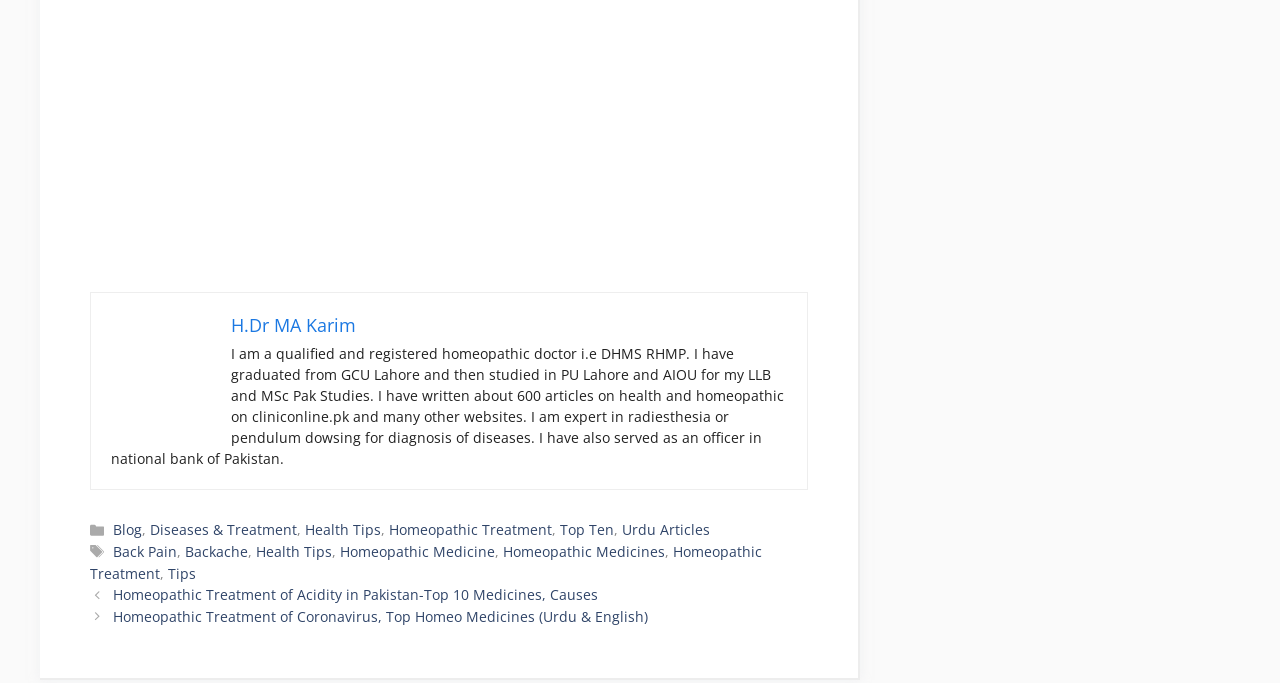What is the profession of the person in the image?
Give a detailed explanation using the information visible in the image.

The image is of a person, and the adjacent link and static text describe the person as 'H.Dr MA Karim', a qualified and registered homeopathic doctor.